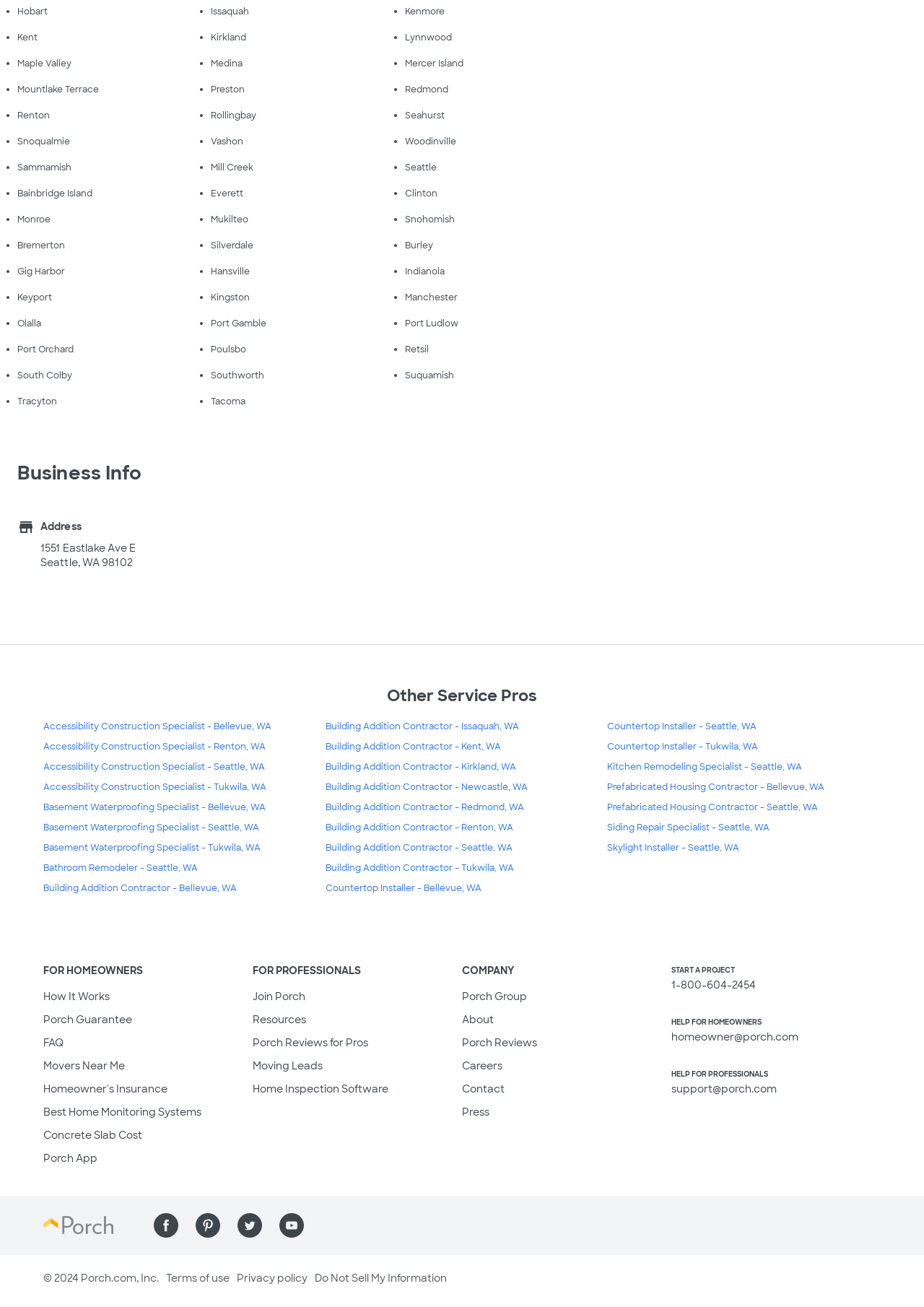Determine the bounding box coordinates of the region to click in order to accomplish the following instruction: "Explore Seattle". Provide the coordinates as four float numbers between 0 and 1, specifically [left, top, right, bottom].

[0.438, 0.124, 0.473, 0.133]